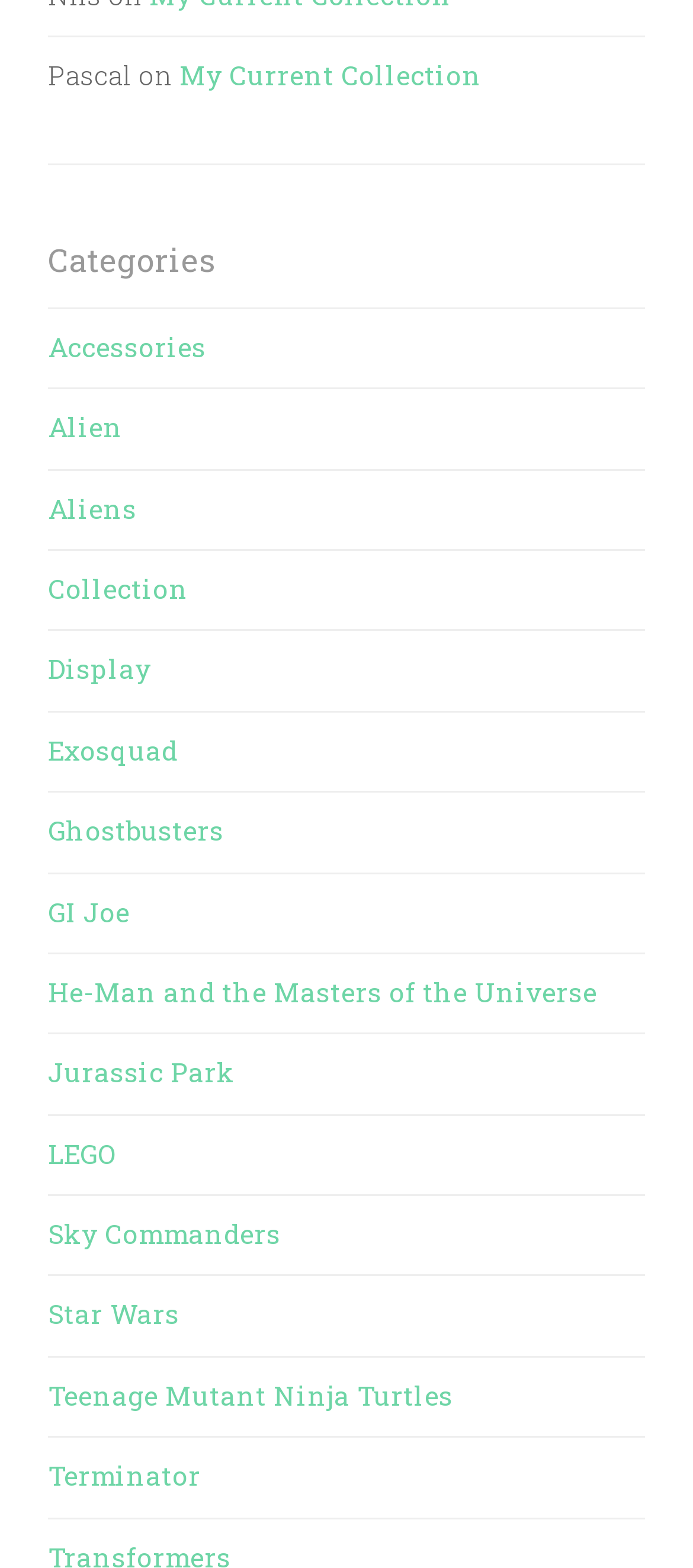Please answer the following question as detailed as possible based on the image: 
How many categories are listed?

The webpage lists 19 categories, including 'Accessories', 'Alien', 'Aliens', 'Collection', 'Display', 'Exosquad', 'Ghostbusters', 'GI Joe', 'He-Man and the Masters of the Universe', 'Jurassic Park', 'LEGO', 'Sky Commanders', 'Star Wars', 'Teenage Mutant Ninja Turtles', and 'Terminator'.